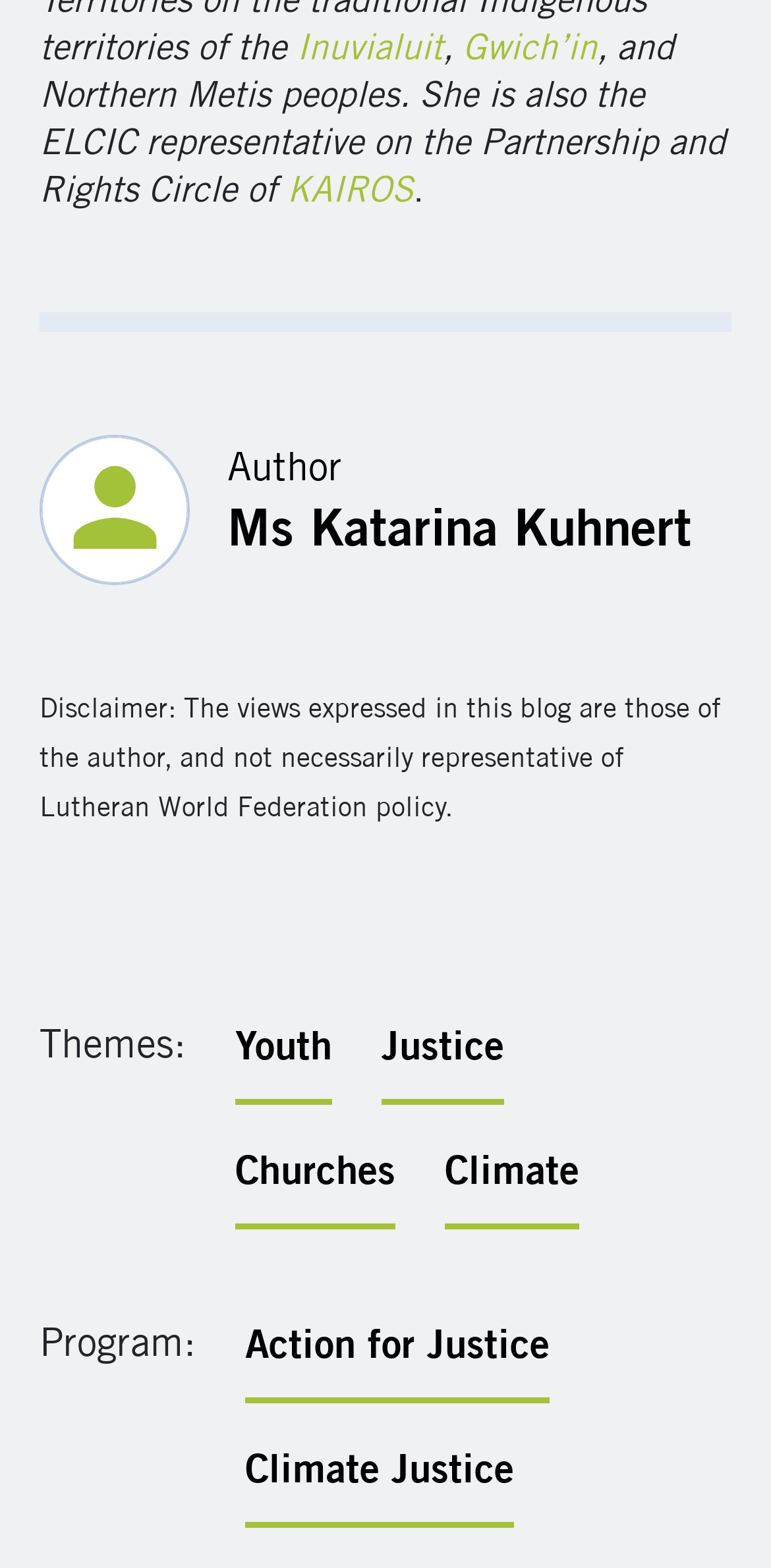Identify the bounding box coordinates for the element that needs to be clicked to fulfill this instruction: "visit the home page". Provide the coordinates in the format of four float numbers between 0 and 1: [left, top, right, bottom].

None